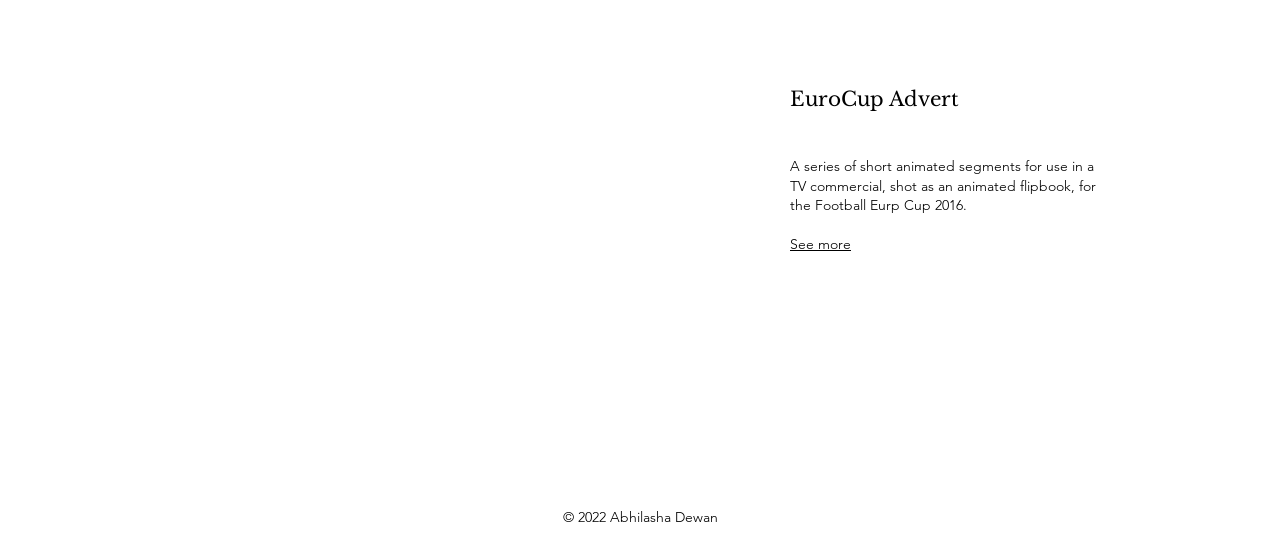Answer the question using only a single word or phrase: 
What is the format of the animated segments?

Animated flipbook